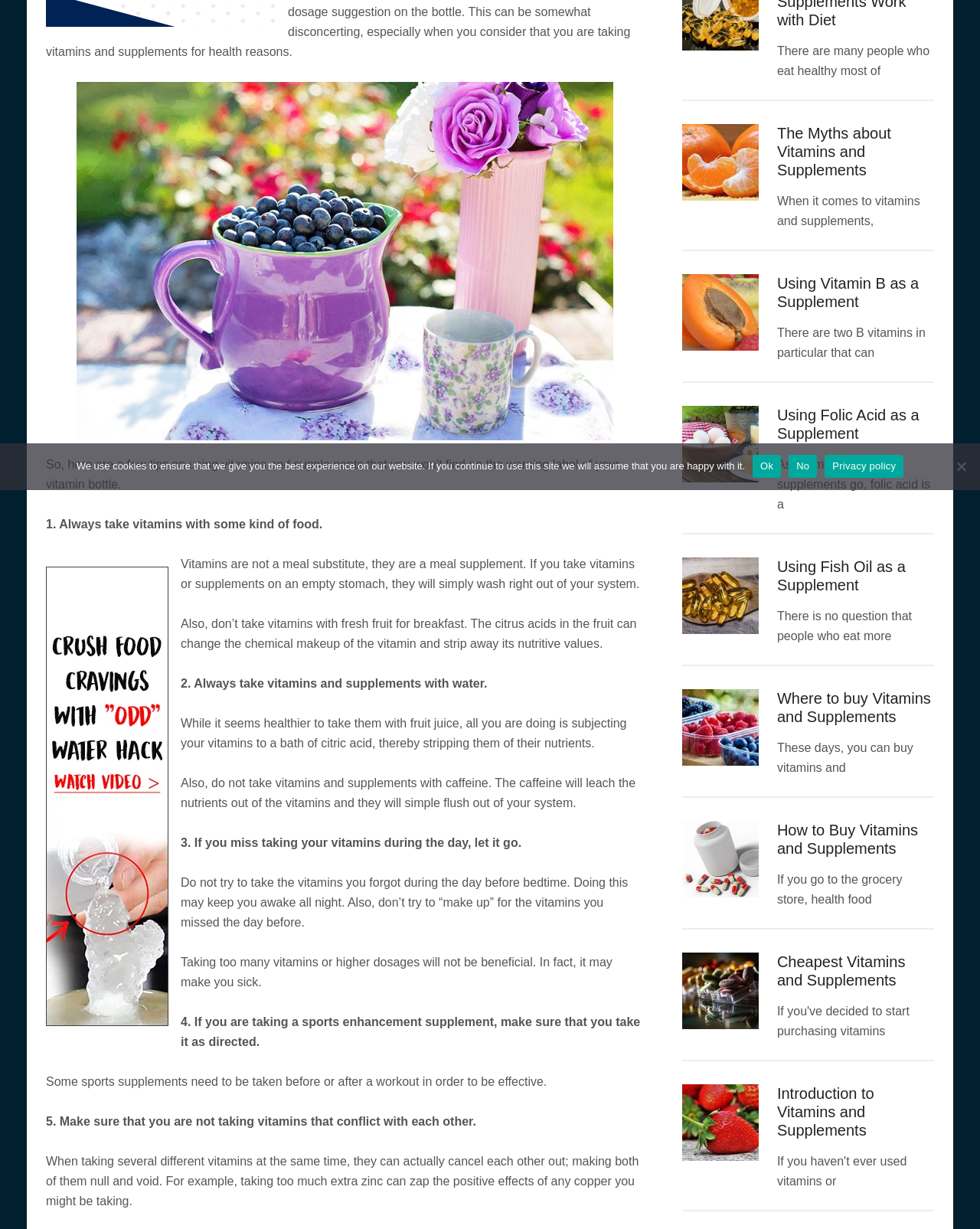Identify and provide the bounding box for the element described by: "Ok".

[0.768, 0.37, 0.797, 0.388]